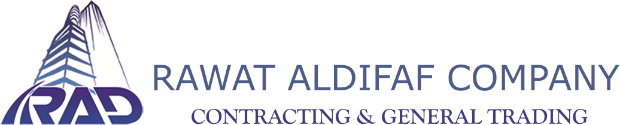What does the blue tone in the logo suggest?
Look at the image and answer with only one word or phrase.

Trust, stability, and expertise